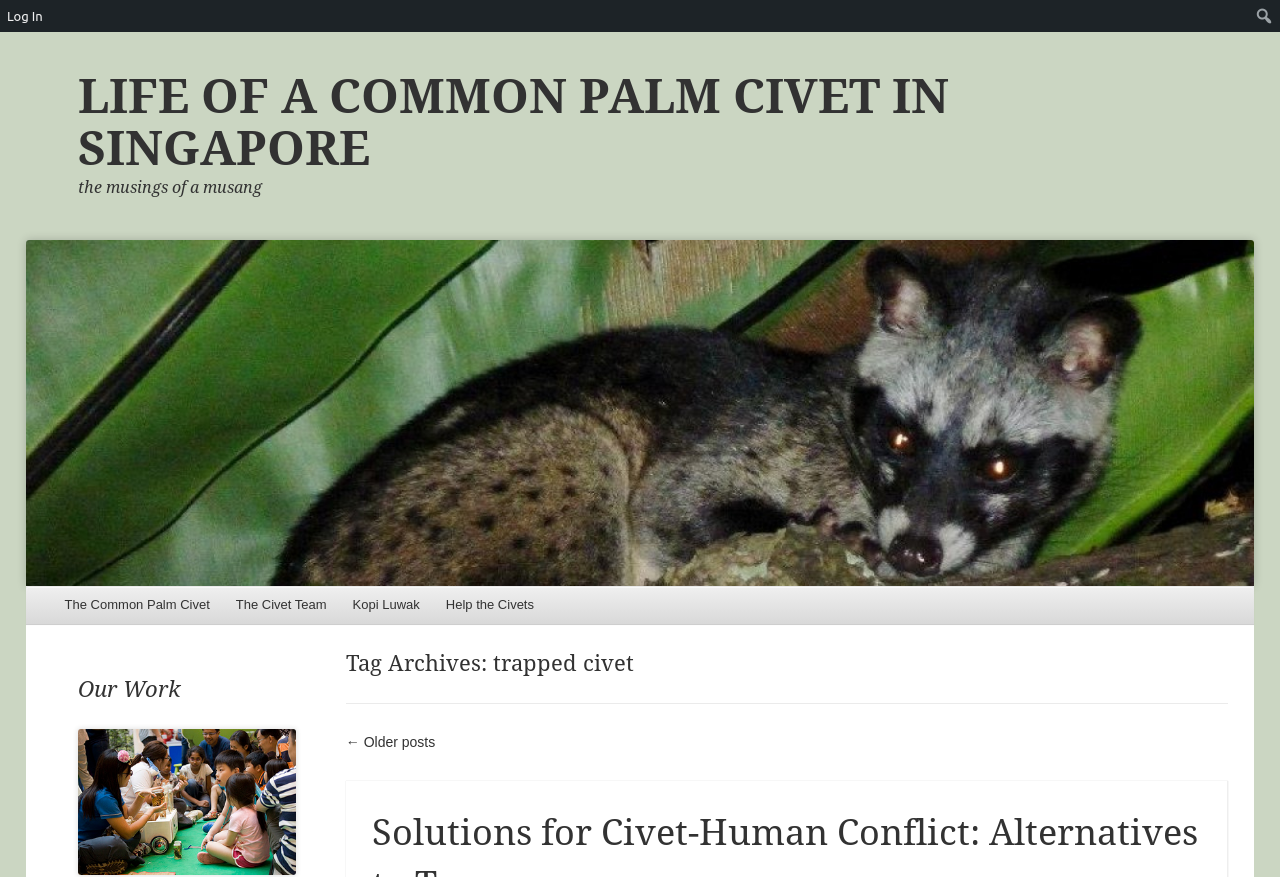Please identify the bounding box coordinates of the clickable element to fulfill the following instruction: "log in to the website". The coordinates should be four float numbers between 0 and 1, i.e., [left, top, right, bottom].

[0.0, 0.0, 0.04, 0.036]